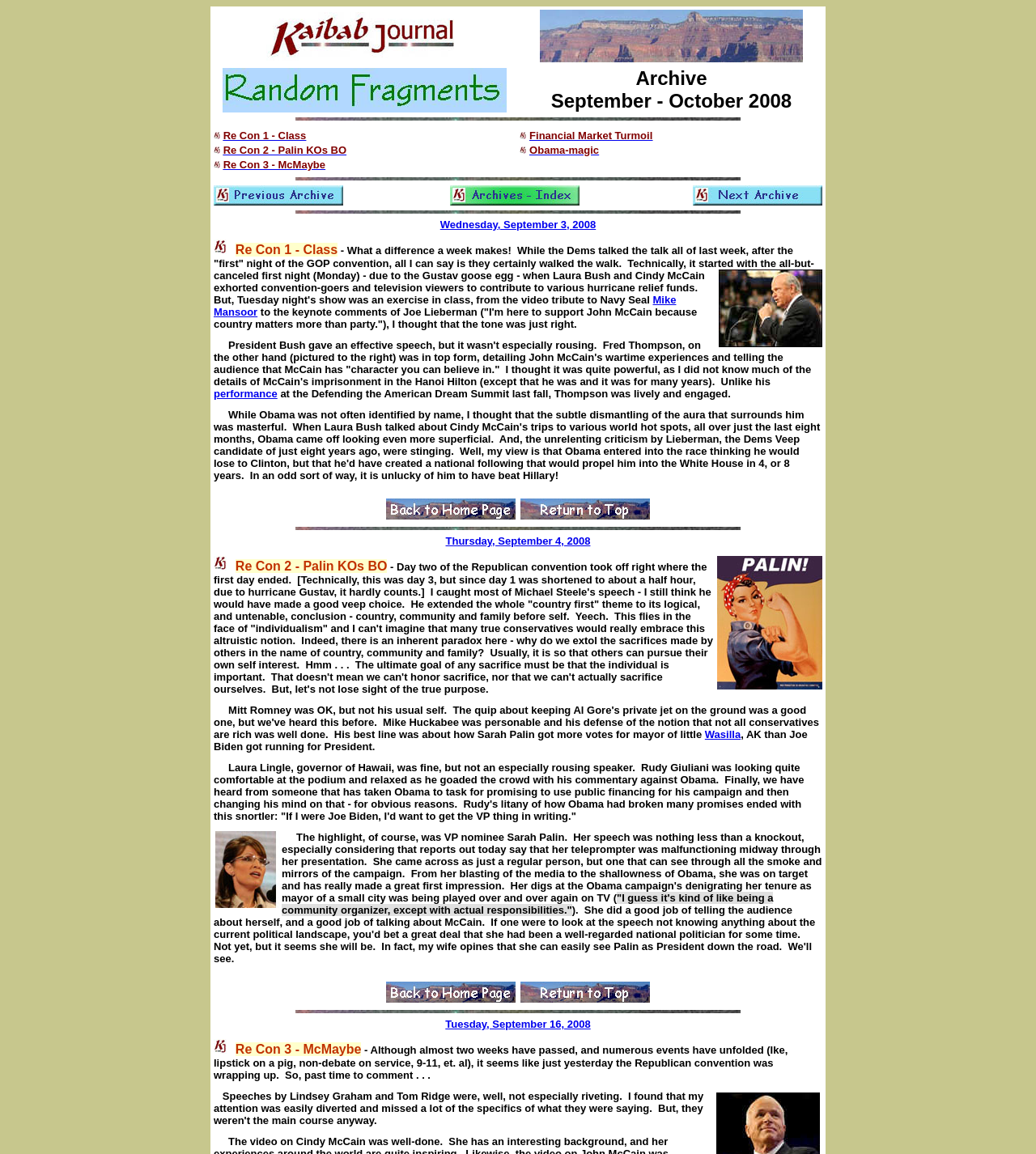Determine the bounding box coordinates for the UI element with the following description: "Mike Mansoor". The coordinates should be four float numbers between 0 and 1, represented as [left, top, right, bottom].

[0.206, 0.255, 0.653, 0.276]